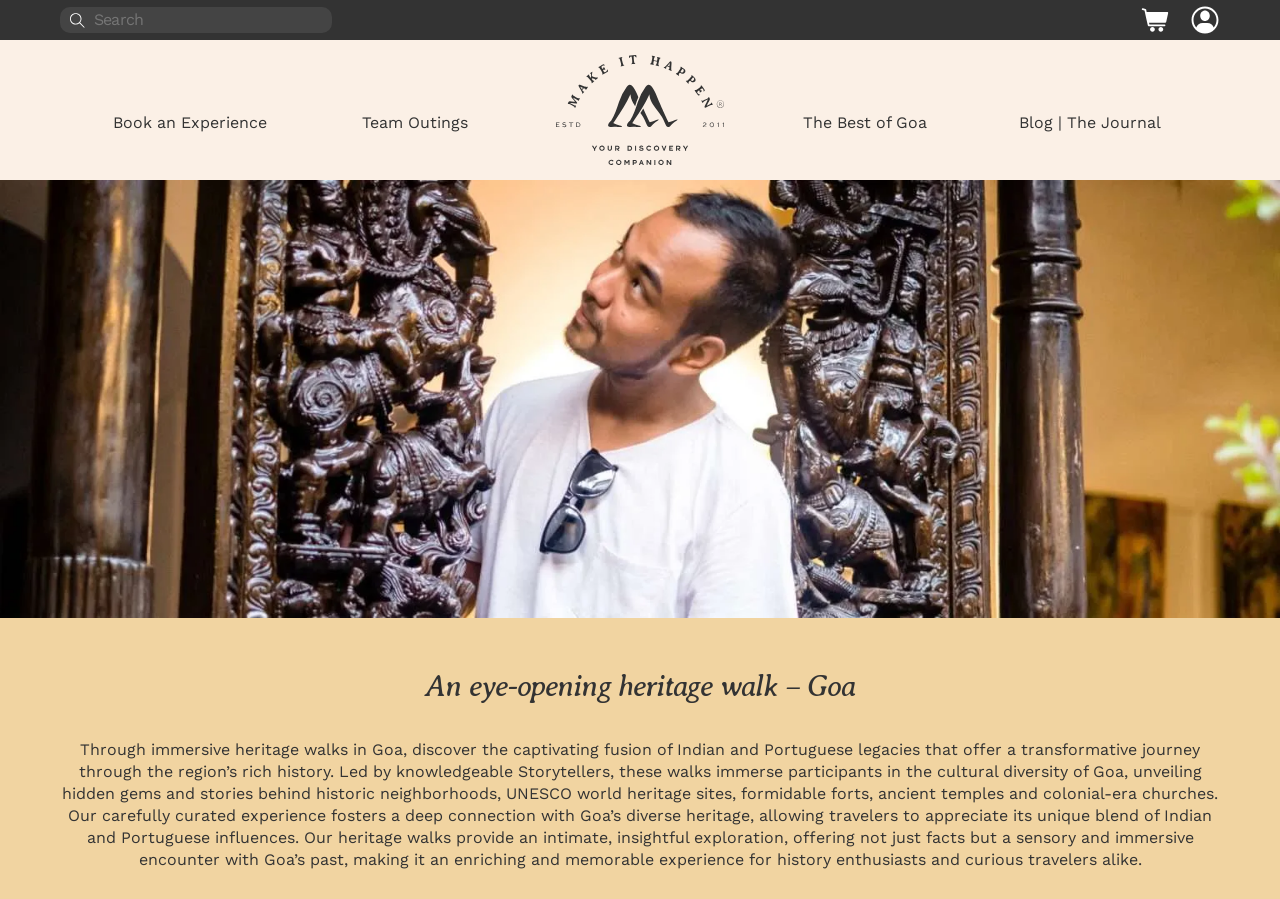Locate the bounding box coordinates of the segment that needs to be clicked to meet this instruction: "View cart".

[0.891, 0.006, 0.914, 0.039]